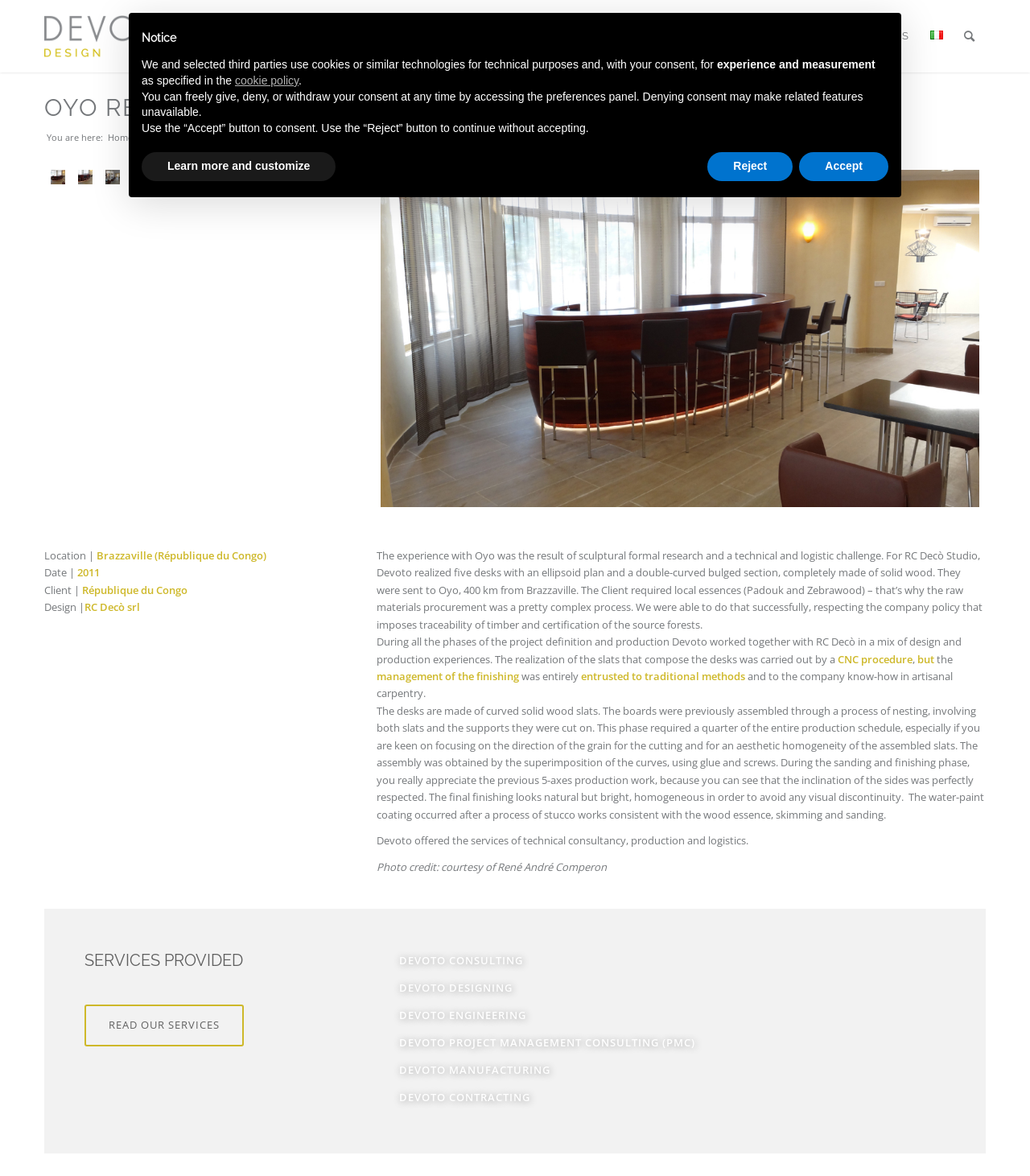Please determine the bounding box coordinates of the element's region to click for the following instruction: "Click on the READ OUR SERVICES link".

[0.082, 0.854, 0.237, 0.89]